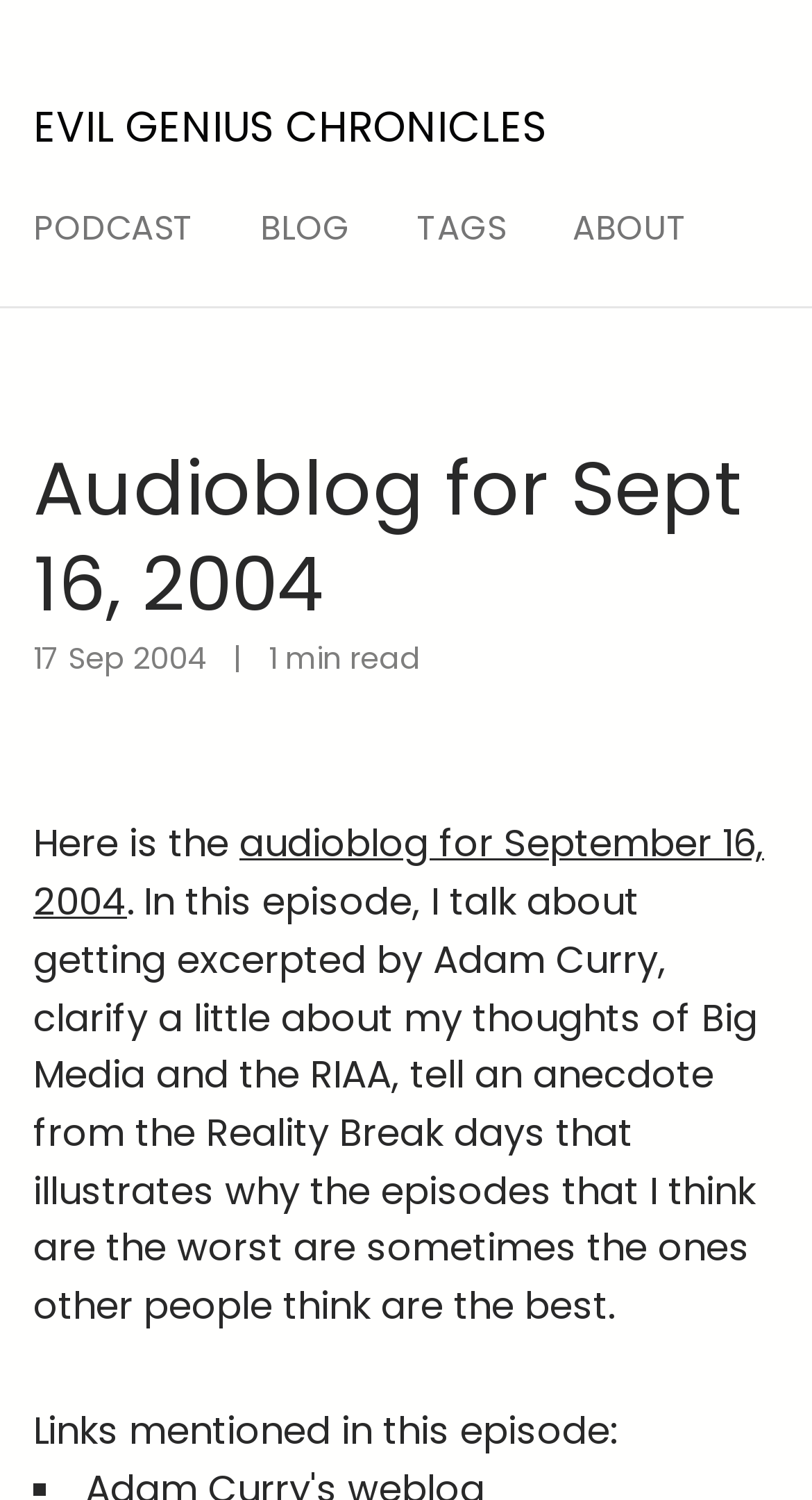Extract the primary heading text from the webpage.

EVIL GENIUS CHRONICLES